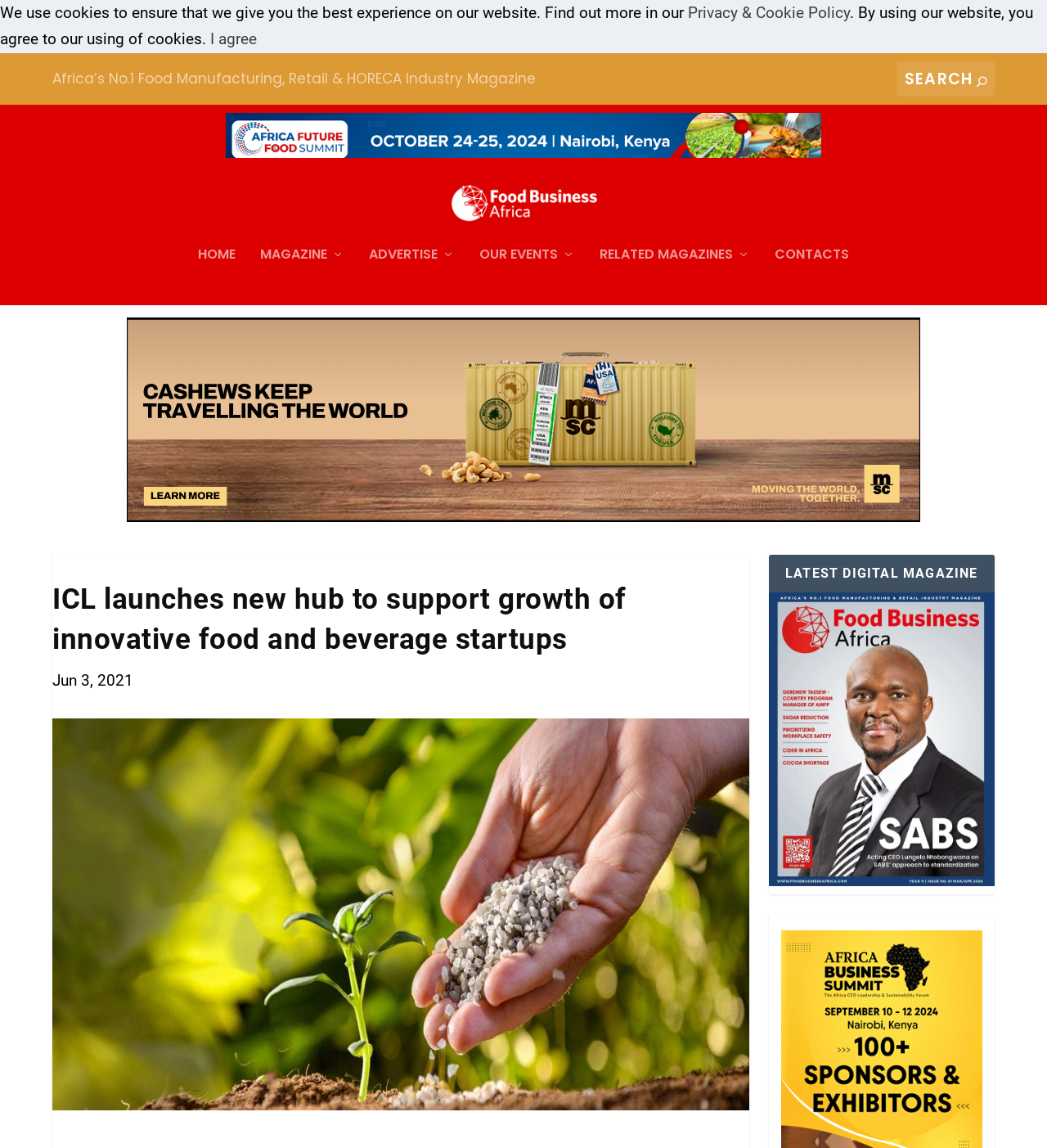Use a single word or phrase to answer the following:
What type of industry magazine is this?

Food Manufacturing, Retail & HORECA